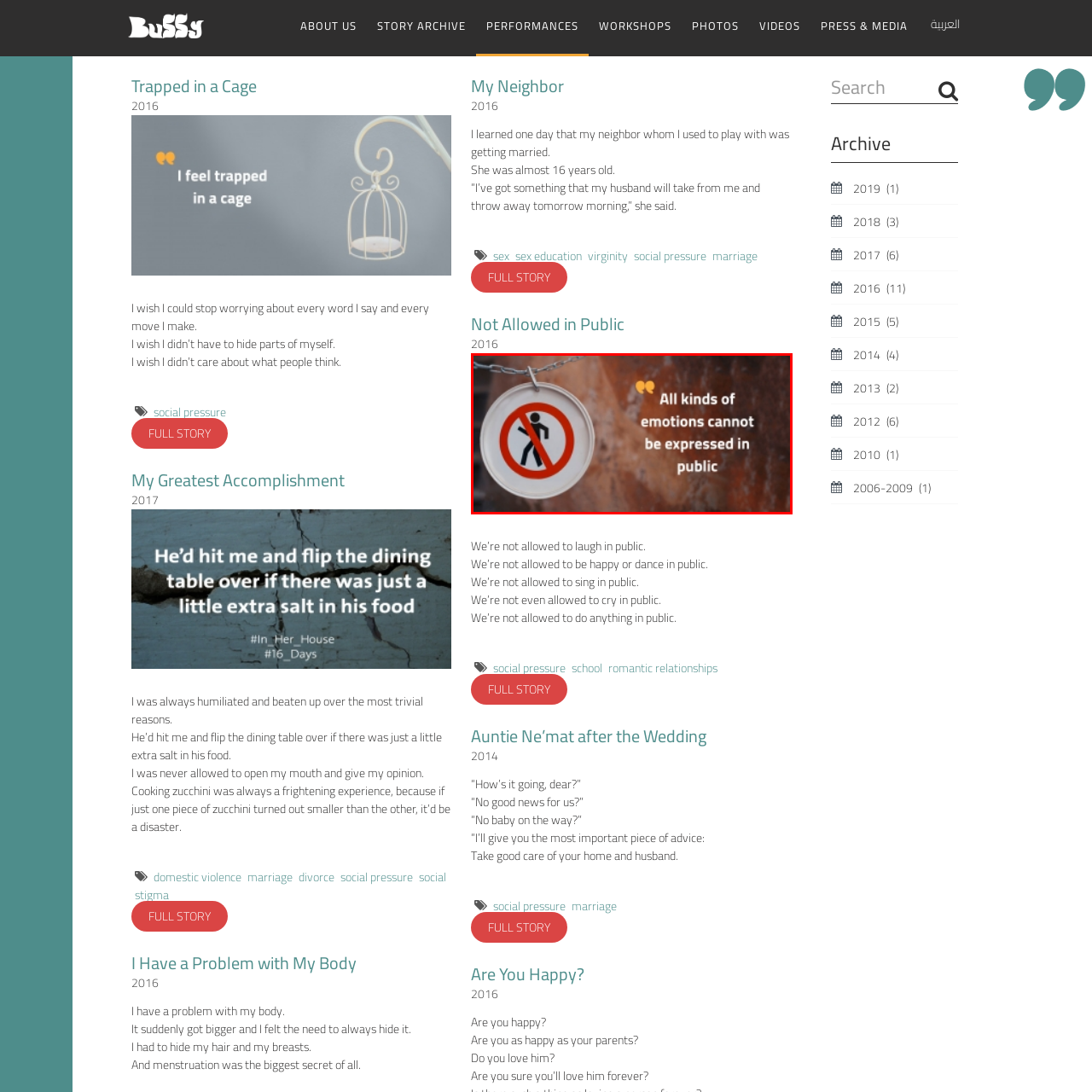Generate a thorough description of the part of the image enclosed by the red boundary.

The image depicts a prohibition sign featuring a figure walking, enclosed in a red circle with a diagonal slash, suggesting restrictions against expressing emotions publicly. Accompanying the sign, a poignant text reads, "All kinds of emotions cannot be expressed in public," emphasizing the societal pressures and restrictions individuals face regarding emotional expression. The sign is suspended by a chain against a textured backdrop, symbolizing the weight of social norms that stifle personal feelings and happiness in public spaces. This imagery serves as a powerful commentary on the limitations imposed by cultural expectations.